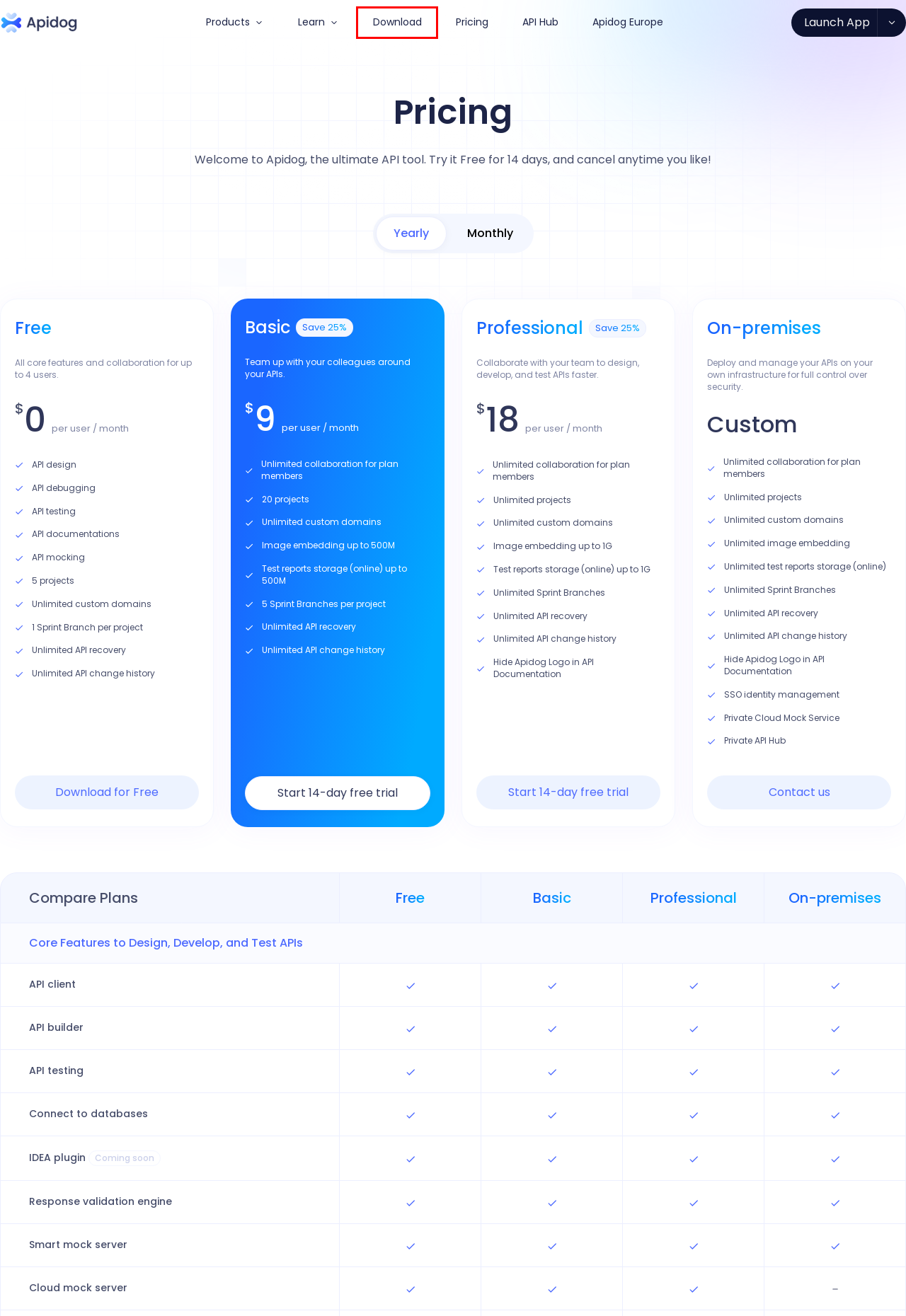Given a webpage screenshot with a red bounding box around a particular element, identify the best description of the new webpage that will appear after clicking on the element inside the red bounding box. Here are the candidates:
A. zcal – Free Online Meeting Scheduling
B. Plan Introduction | Apidog
C. Apidog An integrated platform for API design, debugging, development, mock, and testing
D. Apidog
E. Notion – The all-in-one workspace for your notes, tasks, wikis, and databases.
F. Apidog Europe | Apidog
G. Changelog | Apidog
H. Sending API Requests | Apidog

C